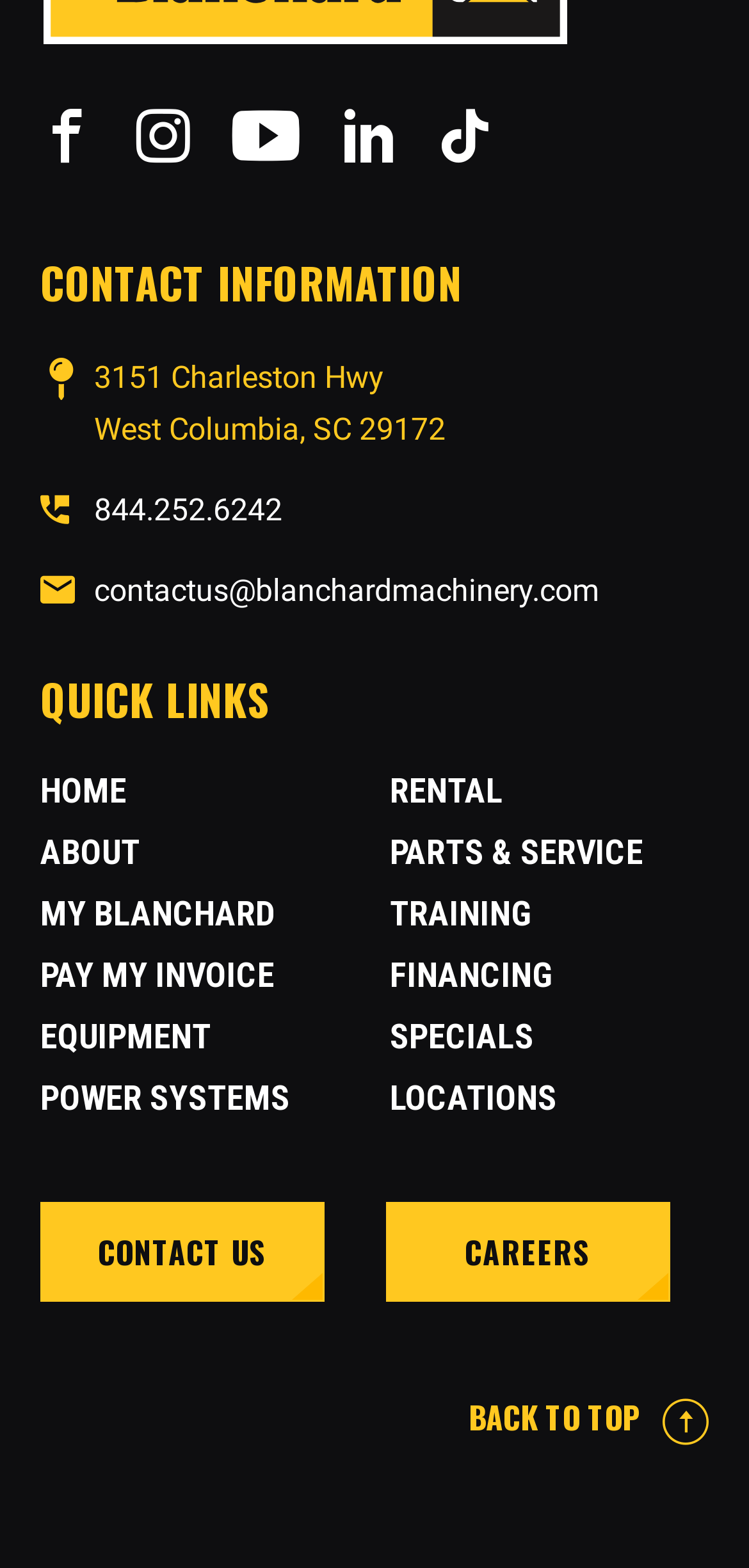Bounding box coordinates are given in the format (top-left x, top-left y, bottom-right x, bottom-right y). All values should be floating point numbers between 0 and 1. Provide the bounding box coordinate for the UI element described as: Equipment

[0.054, 0.648, 0.282, 0.674]